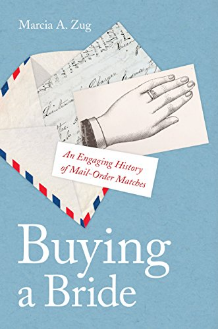Elaborate on the image by describing it in detail.

The image depicts the book cover of "Buying a Bride: An Engaging History of Mail-Order Matches" authored by Marcia A. Zug. The design features a light blue background, against which a vintage-style letter, adorned with decorative envelopes, is prominently displayed. On the letter, a hand gesture is illustrated, suggesting communication in the context of mail-order relationships. The title "Buying a Bride" is prominently positioned, while the subtitle emphasizes the historical exploration of mail-order marriages. This book promises an intriguing look at the complexities and narratives surrounding this unique aspect of romantic history, highlighting its evolution and societal impact.